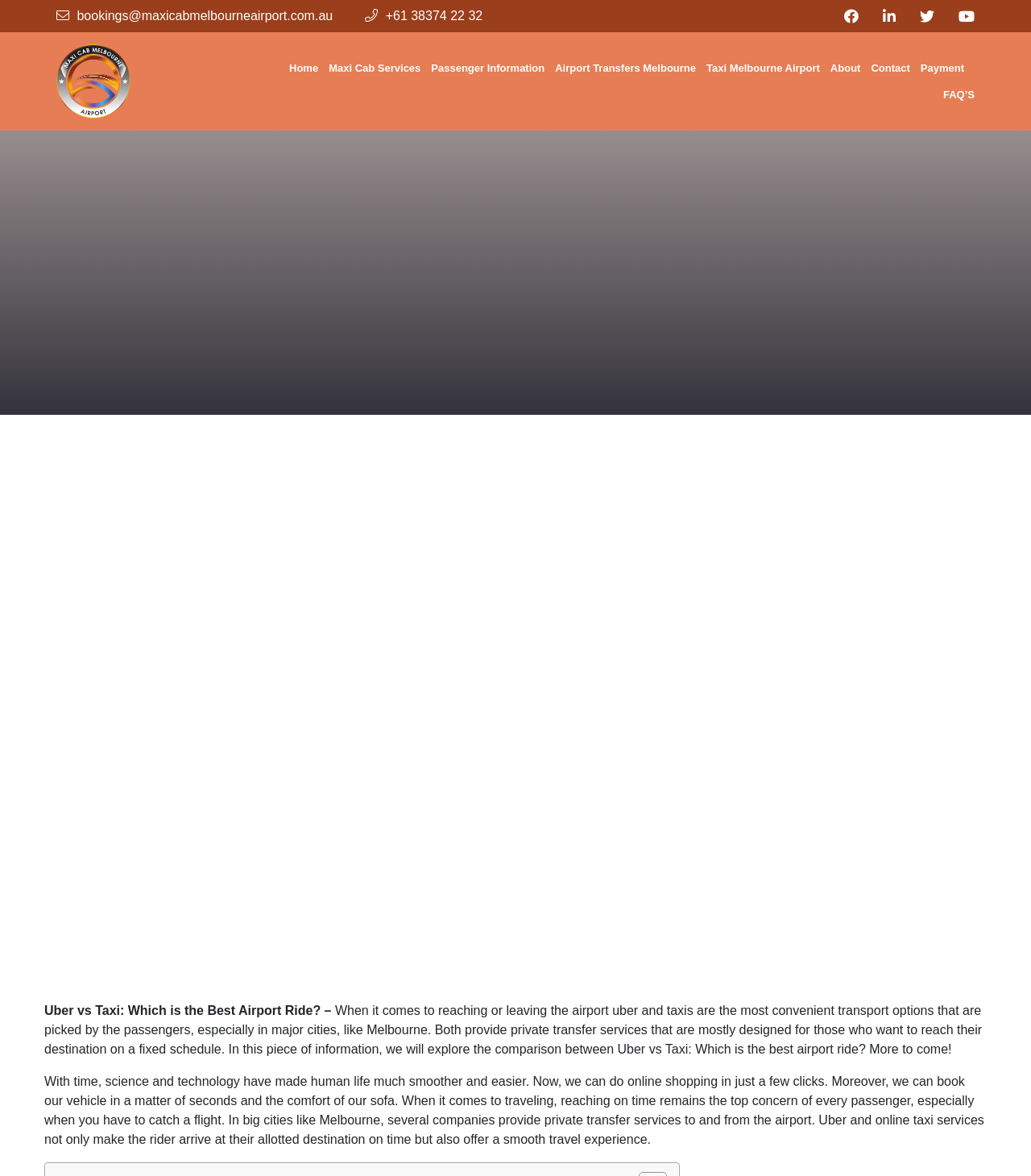Can you find the bounding box coordinates of the area I should click to execute the following instruction: "Learn about Maxi Cab Services"?

[0.319, 0.053, 0.408, 0.062]